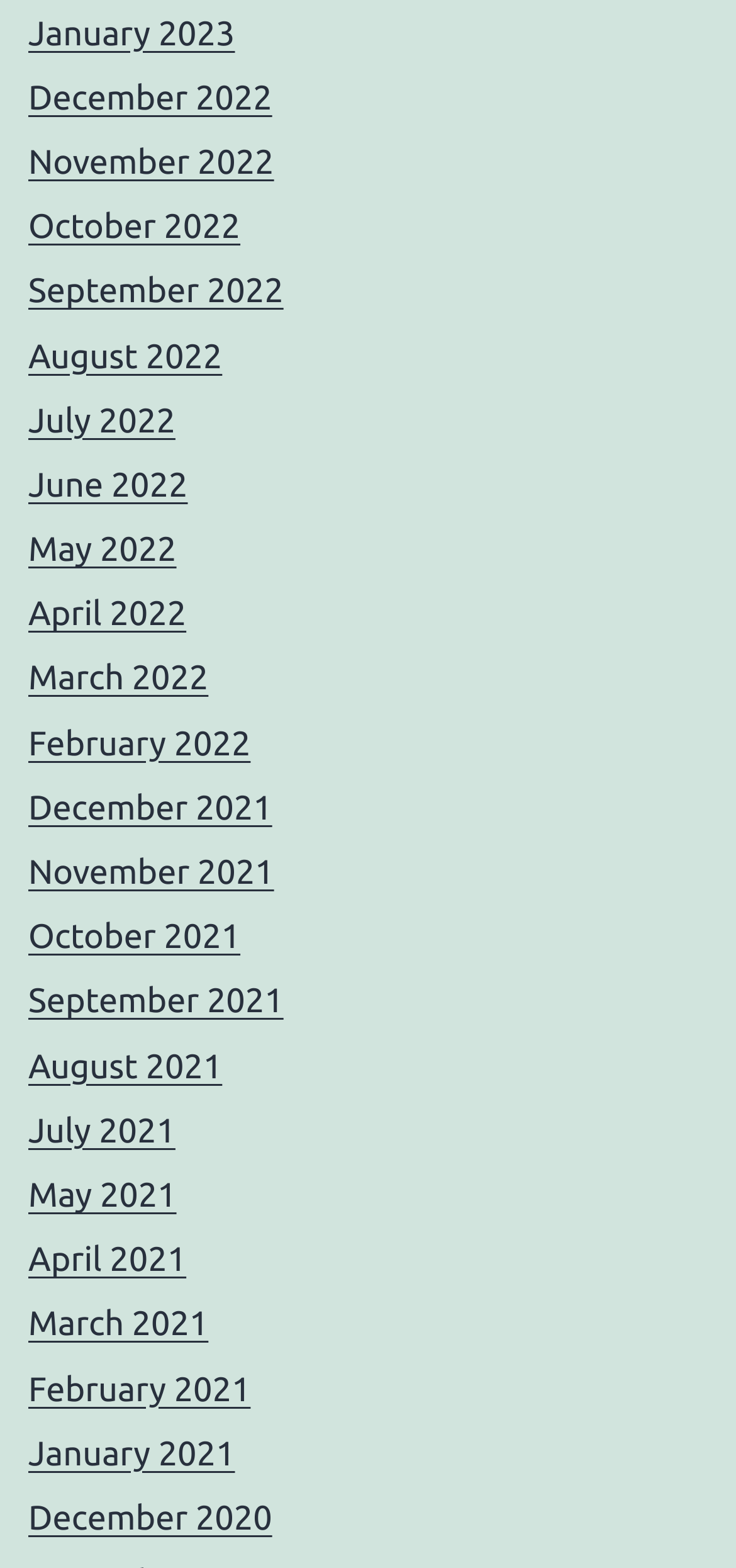Please determine the bounding box coordinates of the section I need to click to accomplish this instruction: "Access September 2022".

[0.038, 0.174, 0.385, 0.198]